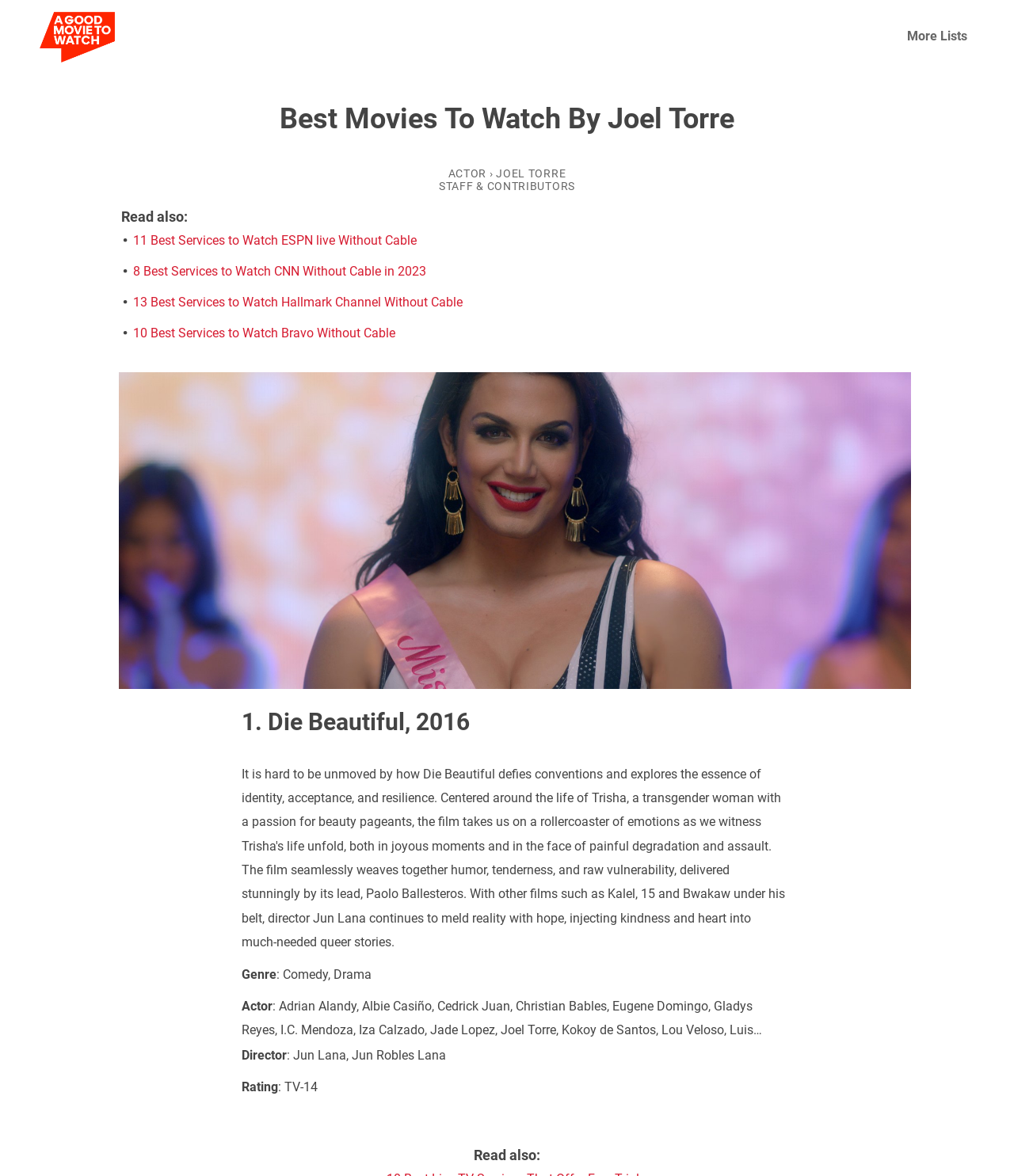What is the name of the director of the movie 'Die Beautiful'?
Using the details shown in the screenshot, provide a comprehensive answer to the question.

The webpage has a section about the movie 'Die Beautiful' which lists its director as 'Jun Lana, Jun Robles Lana'.